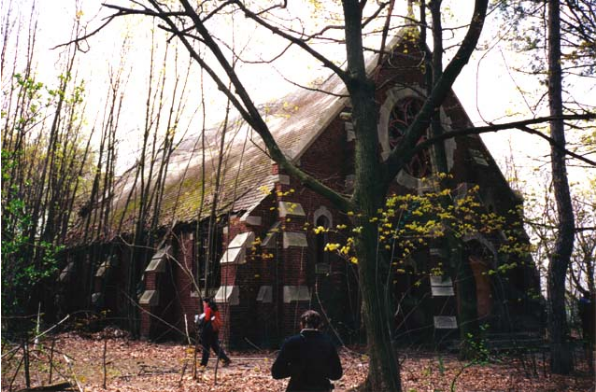What surrounds the chapel?
Can you provide a detailed and comprehensive answer to the question?

The caption describes the scene, mentioning that surrounding the building are tall, thin trees, which hints at the passage of time and nature's encroachment.